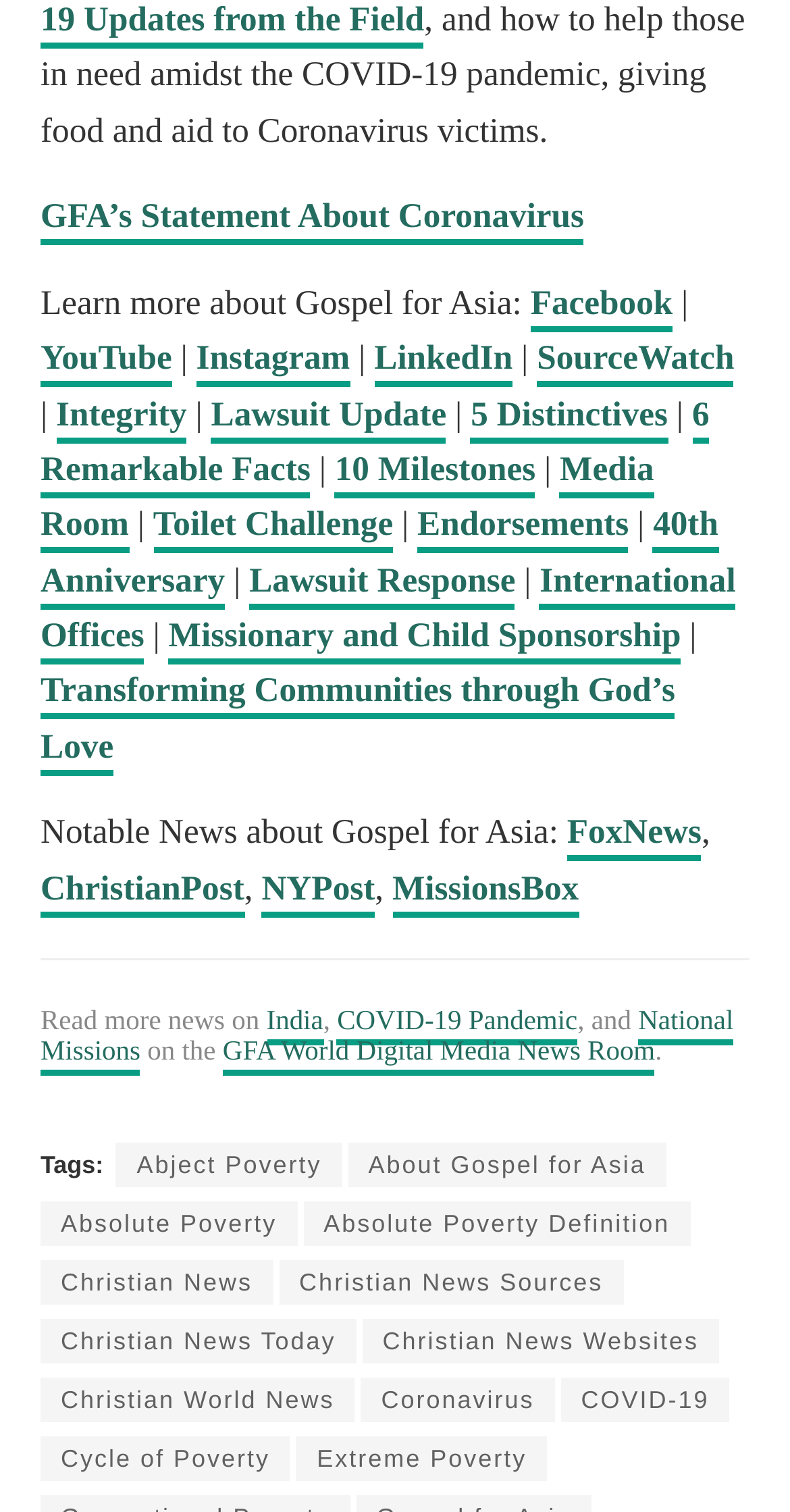Given the element description "Sourya Sur Roy" in the screenshot, predict the bounding box coordinates of that UI element.

None